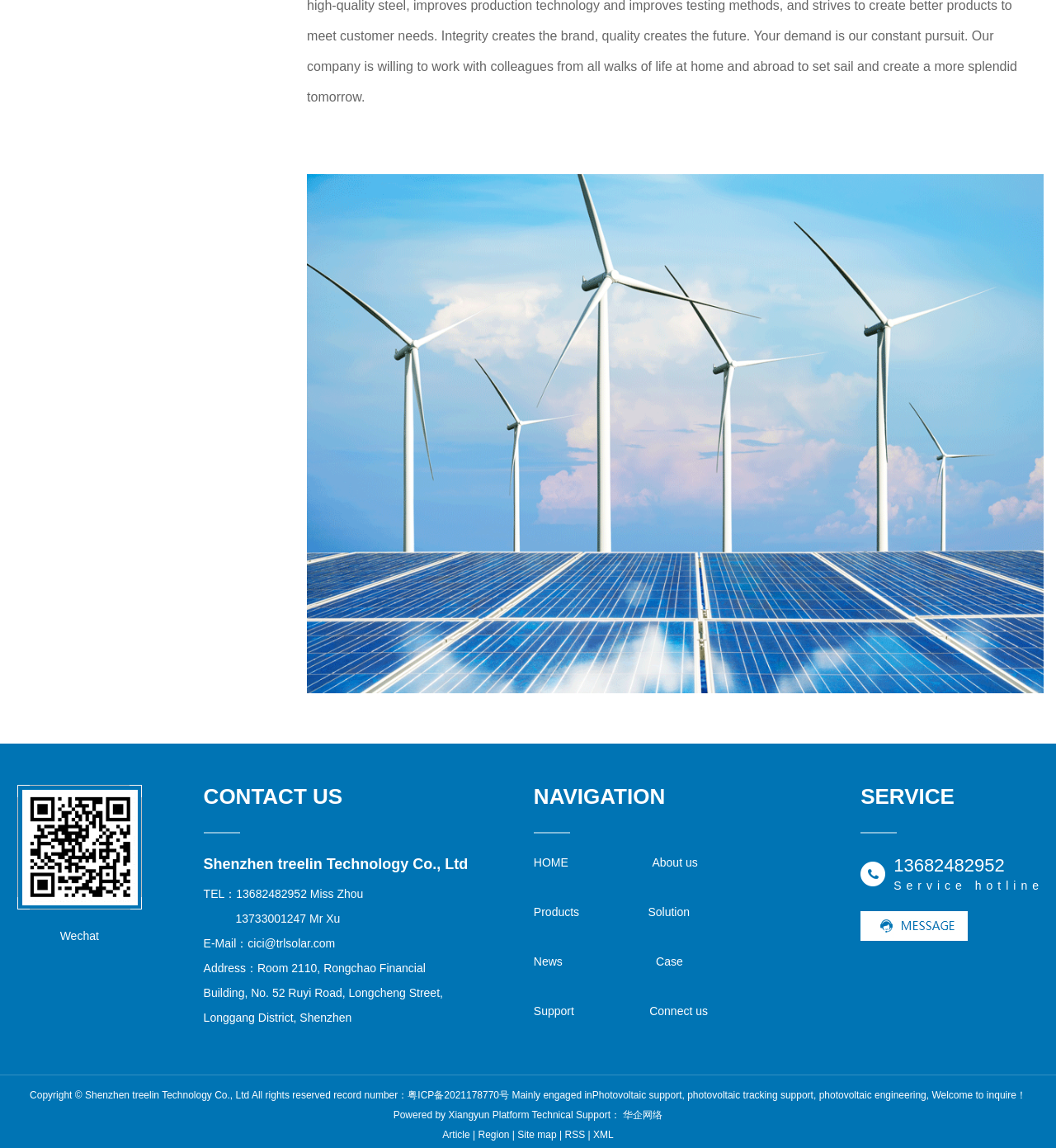Can you determine the bounding box coordinates of the area that needs to be clicked to fulfill the following instruction: "Learn about photovoltaic support"?

[0.561, 0.949, 0.646, 0.959]